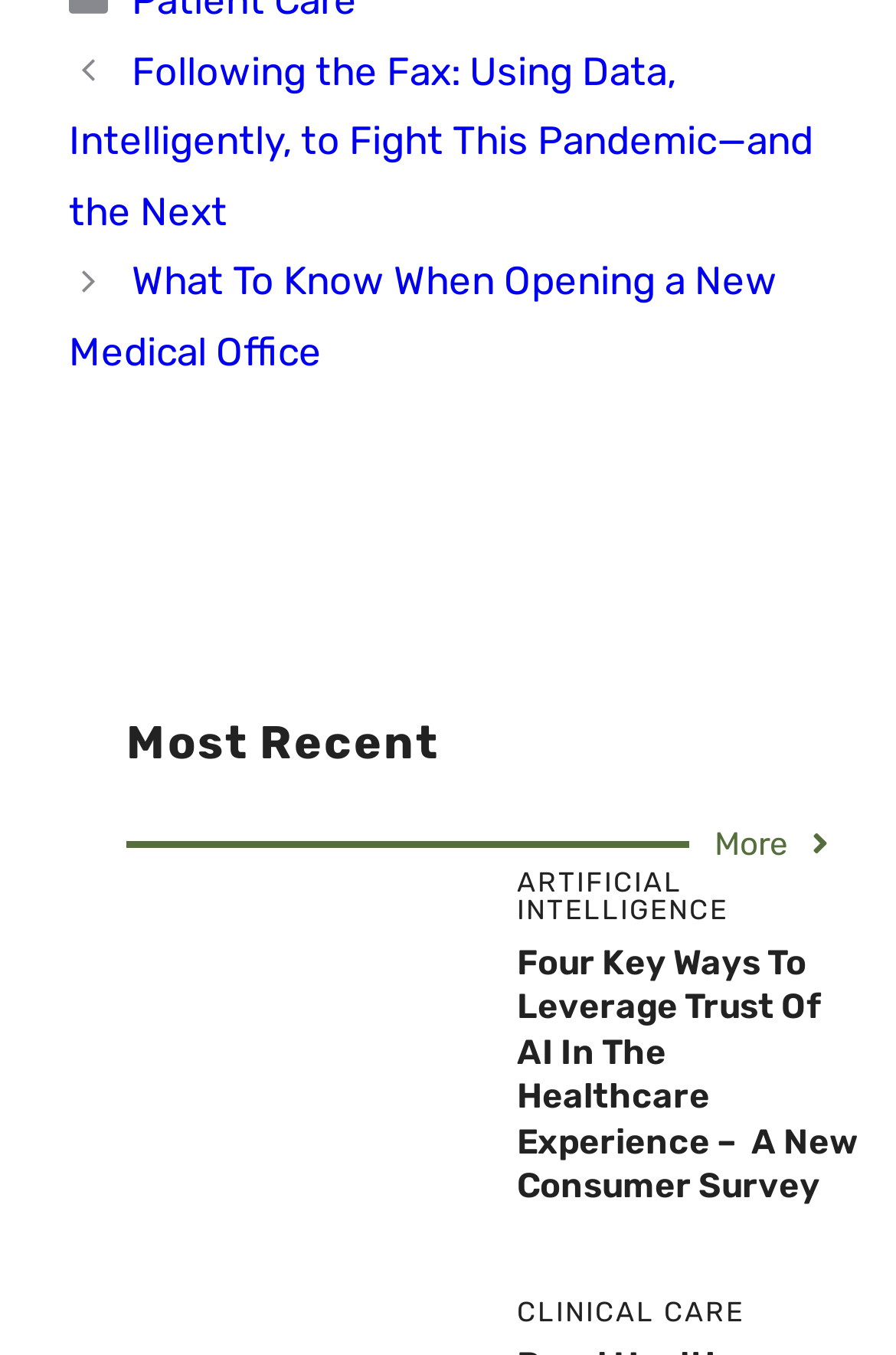Please provide a comprehensive response to the question based on the details in the image: What is the topic of the image?

The image is related to Healthcare Technology as indicated by the link text 'Artificial intelligence, Healthcare, Robots in Healthcare, Healthcare Technology' which is associated with the image.